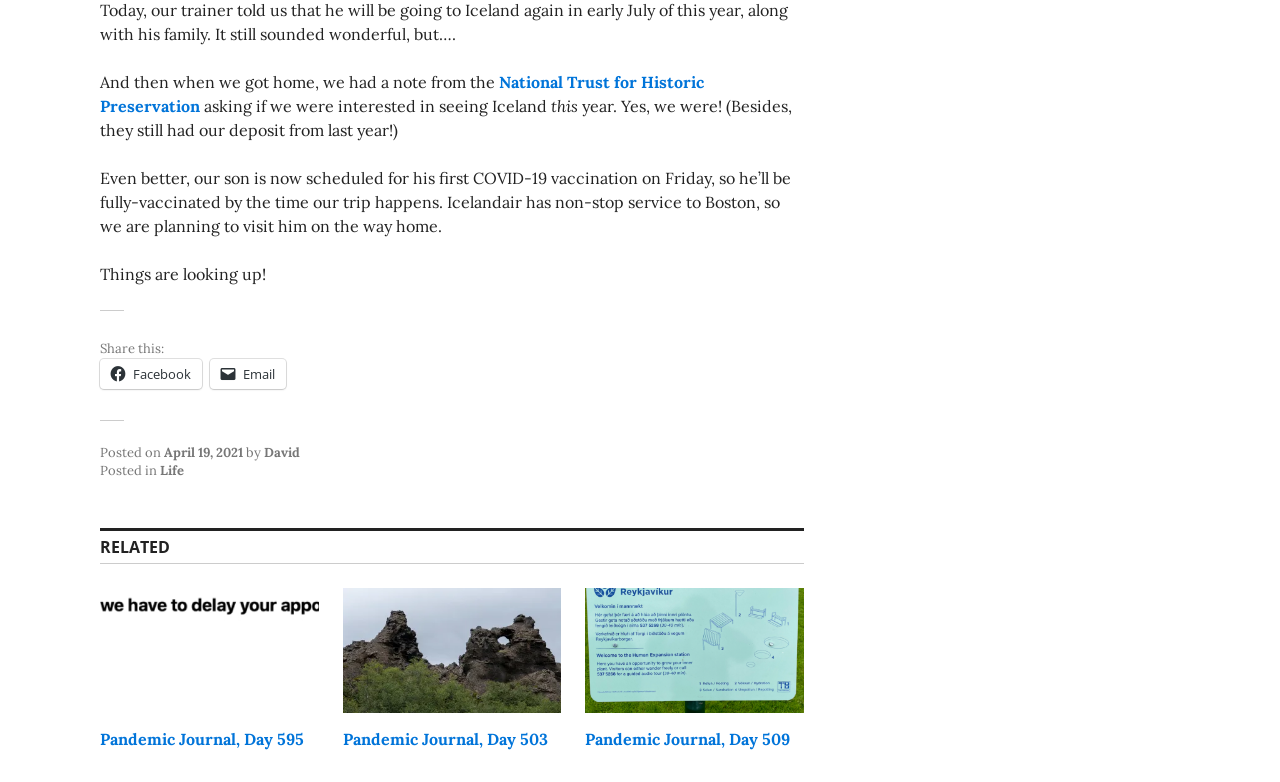What category is this post under?
Look at the image and respond with a one-word or short-phrase answer.

Life